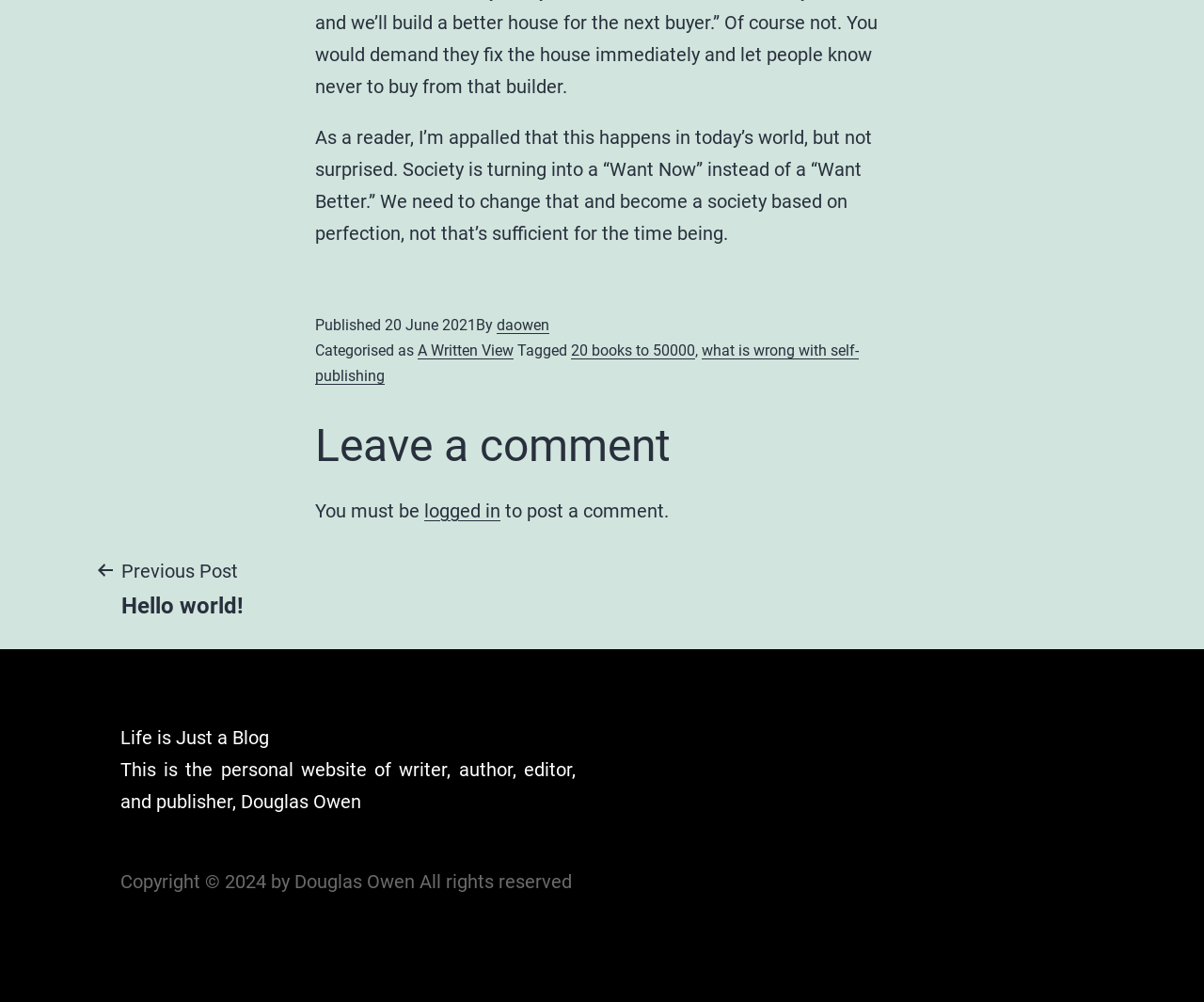What is the category of the post?
Look at the image and answer the question using a single word or phrase.

A Written View